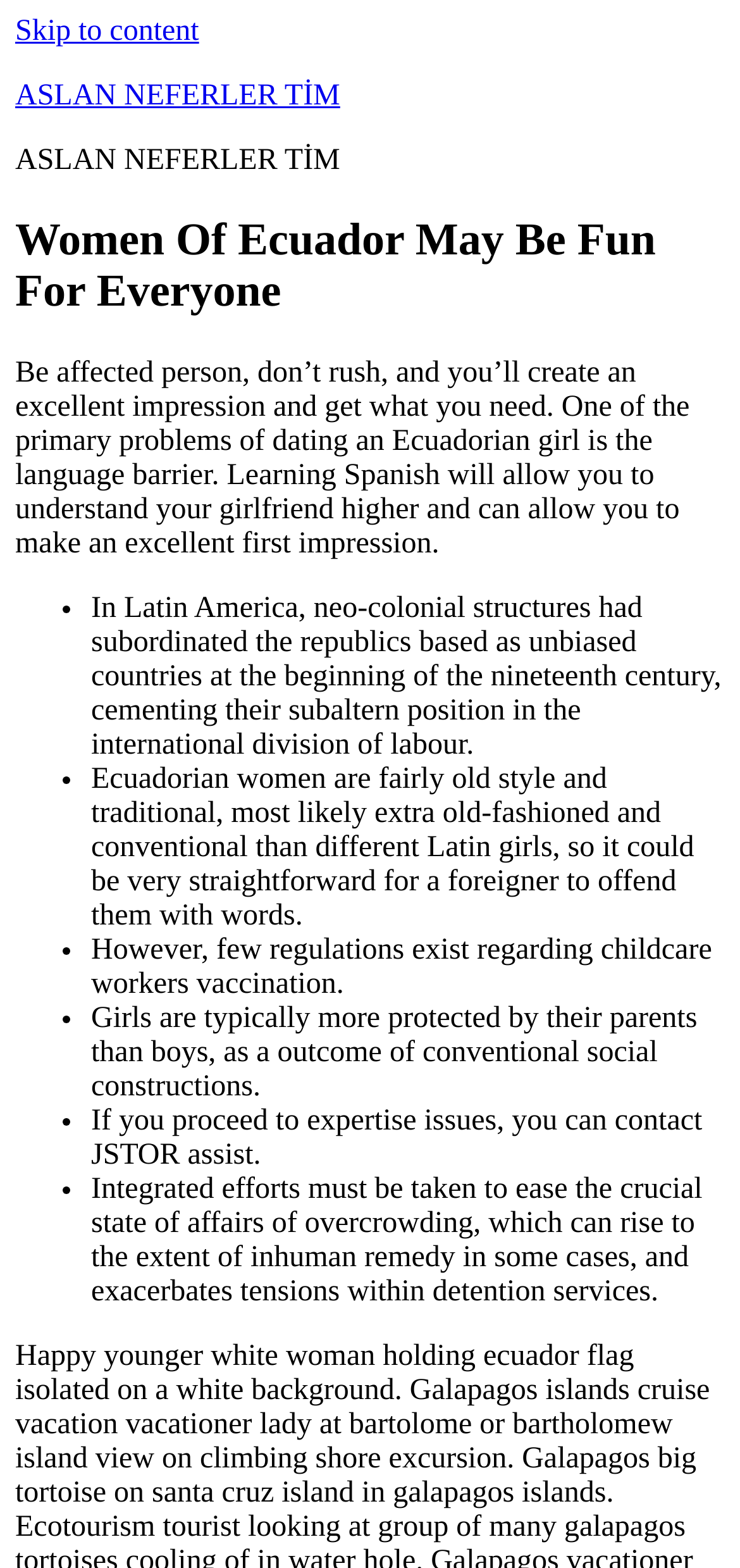What is the primary language barrier mentioned?
Respond to the question with a well-detailed and thorough answer.

According to the webpage, one of the primary problems of dating an Ecuadorian girl is the language barrier, and learning Spanish can help make a good first impression and understand the girlfriend better.